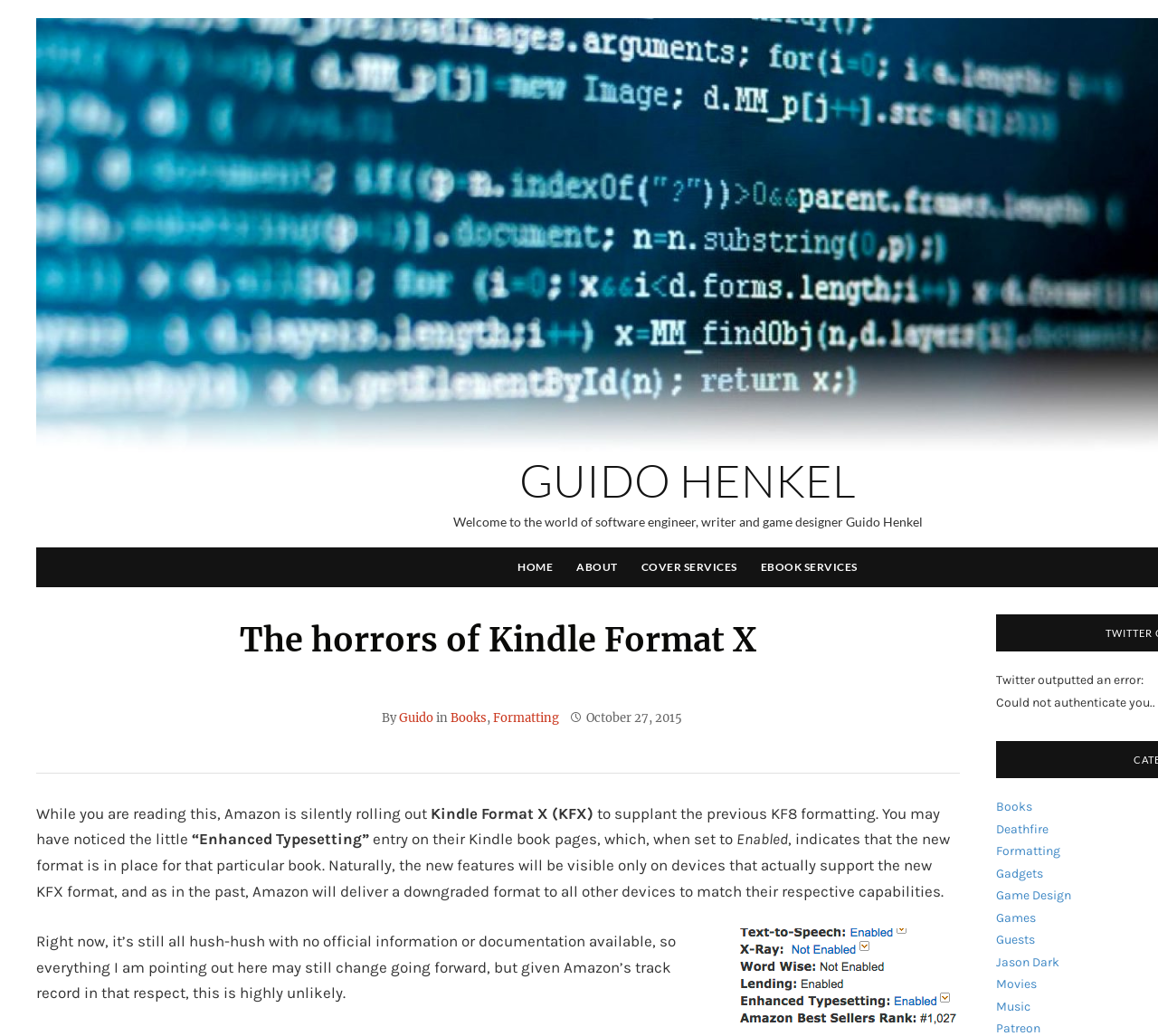Please identify the coordinates of the bounding box for the clickable region that will accomplish this instruction: "Click on the 'COVER SERVICES' link".

[0.552, 0.528, 0.638, 0.567]